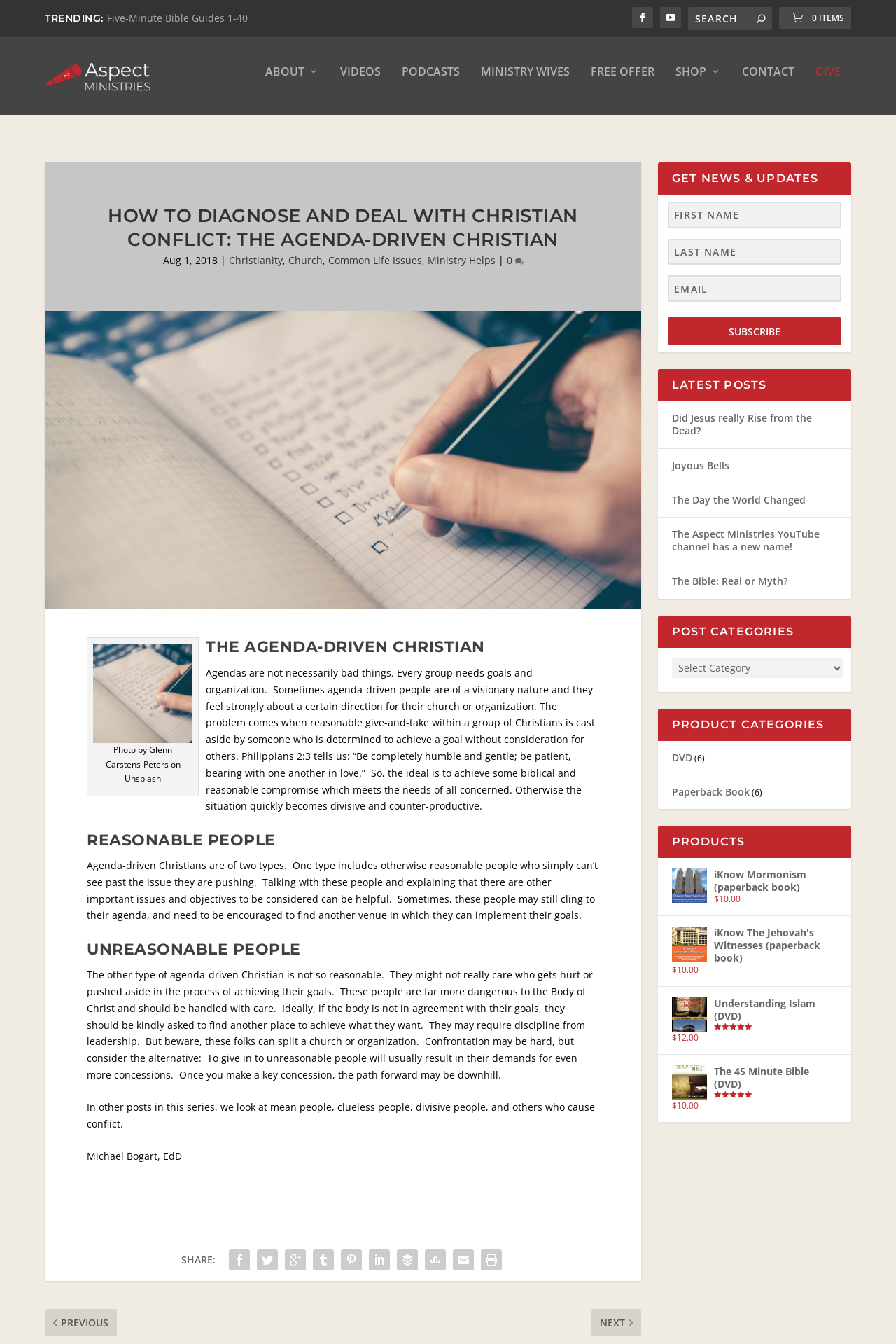Describe all visible elements and their arrangement on the webpage.

This webpage is about Aspect Ministries, a Christian organization. At the top, there is a heading "TRENDING" followed by a link to "Five-Minute Bible Guides 1-40". To the right of this, there are social media links and a search bar. Below this, there is a navigation menu with links to "ABOUT", "VIDEOS", "PODCASTS", "MINISTRY WIVES", "FREE OFFER", "SHOP", "CONTACT", and "GIVE".

The main content of the page is an article titled "How to Diagnose and Deal With Christian Conflict: The Agenda-Driven Christian". The article discusses the issue of agenda-driven Christians causing conflict and provides guidance on how to deal with them. The article is divided into sections, including "THE AGENDA-DRIVEN CHRISTIAN", "REASONABLE PEOPLE", and "UNREASONABLE PEOPLE". There is also an image related to the article.

To the right of the article, there is a sidebar with several sections. The first section is titled "GET NEWS & UPDATES" and has a form to subscribe to a newsletter. Below this, there is a section titled "LATEST POSTS" with links to several recent articles. Further down, there is a section titled "POST CATEGORIES" with a dropdown menu, and another section titled "PRODUCT CATEGORIES" with links to different product categories, such as "DVD" and "Paperback Book". The final section is titled "PRODUCTS" and lists several products, including books, with their prices.

At the very bottom of the page, there are social media links again, as well as a "SHARE" button.